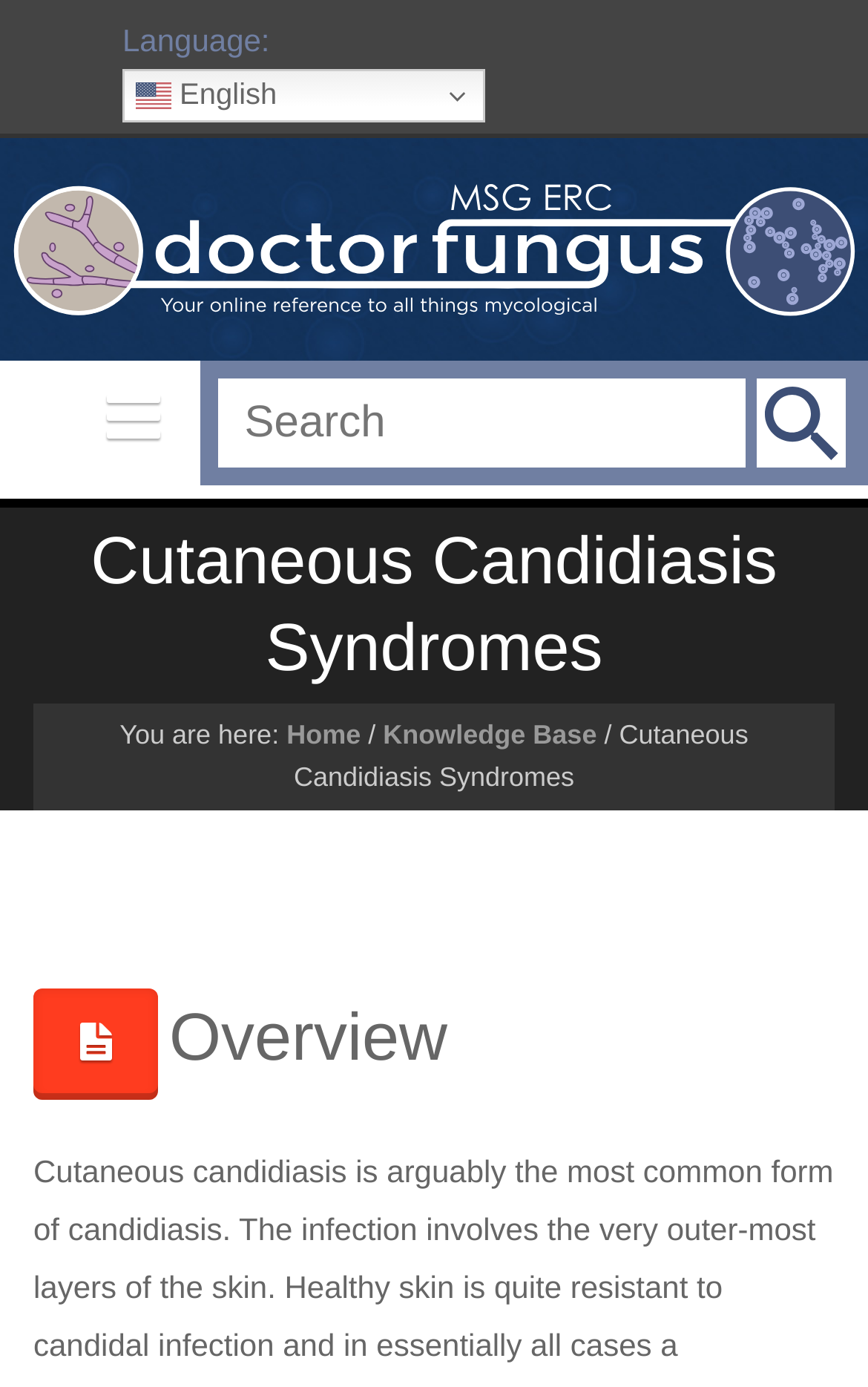Based on the element description alt="logo", identify the bounding box of the UI element in the given webpage screenshot. The coordinates should be in the format (top-left x, top-left y, bottom-right x, bottom-right y) and must be between 0 and 1.

[0.013, 0.165, 0.987, 0.191]